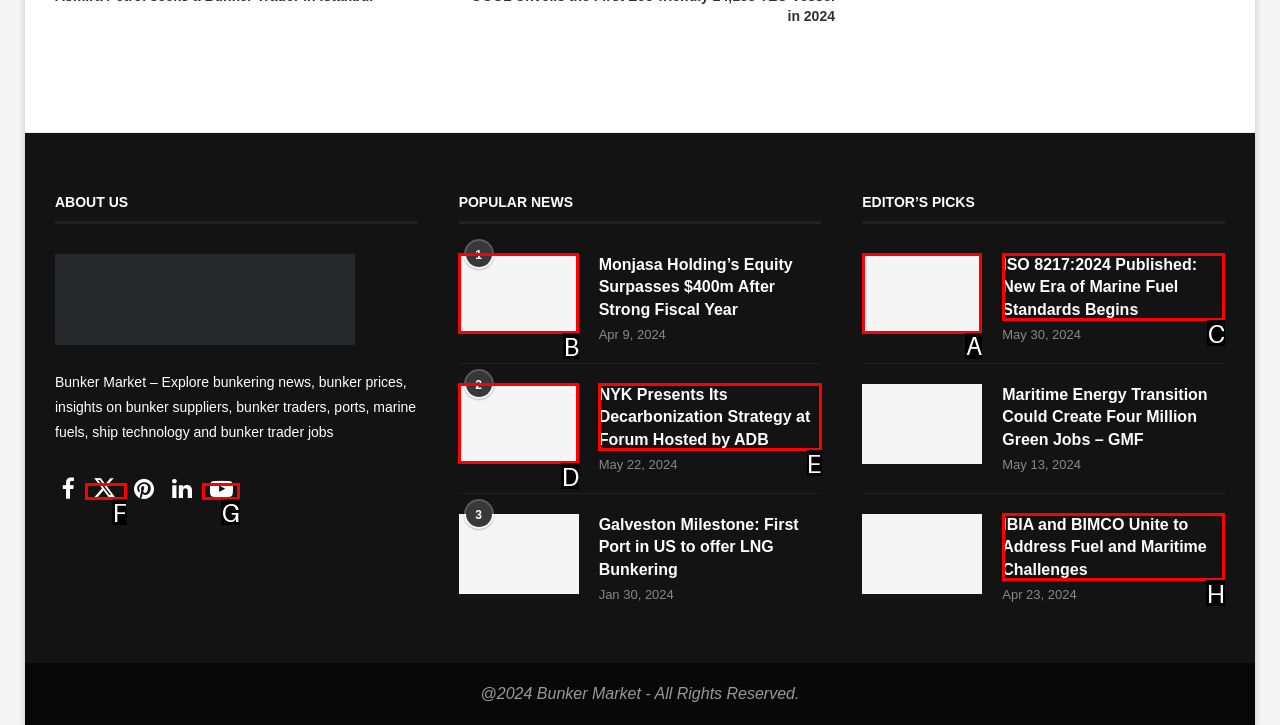Select the HTML element that should be clicked to accomplish the task: Explore ISO 8217:2024 Published: New Era of Marine Fuel Standards Begins Reply with the corresponding letter of the option.

A